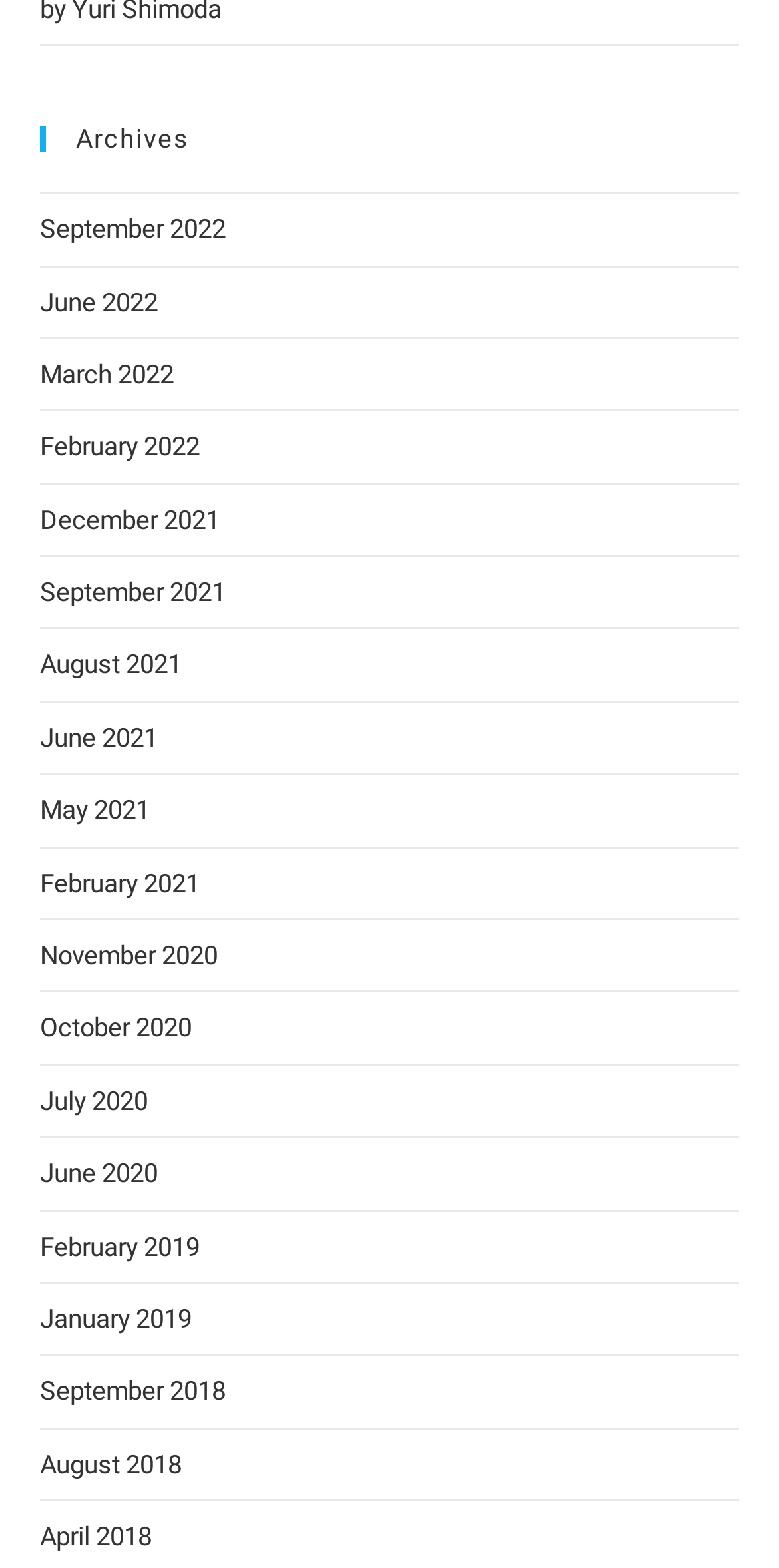Please give a concise answer to this question using a single word or phrase: 
What is the latest month and year available on this webpage?

September 2022